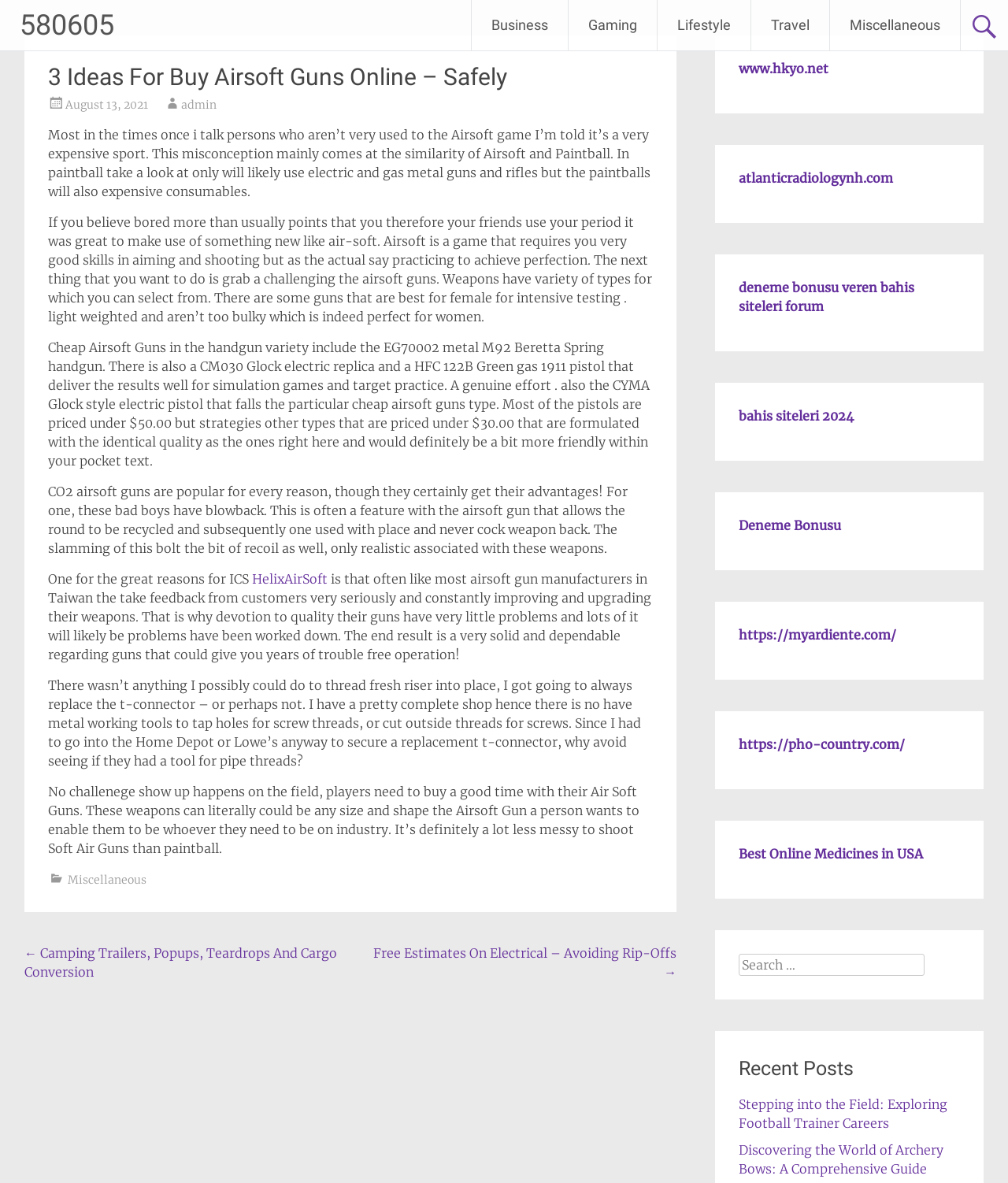Identify and extract the main heading of the webpage.

3 Ideas For Buy Airsoft Guns Online – Safely